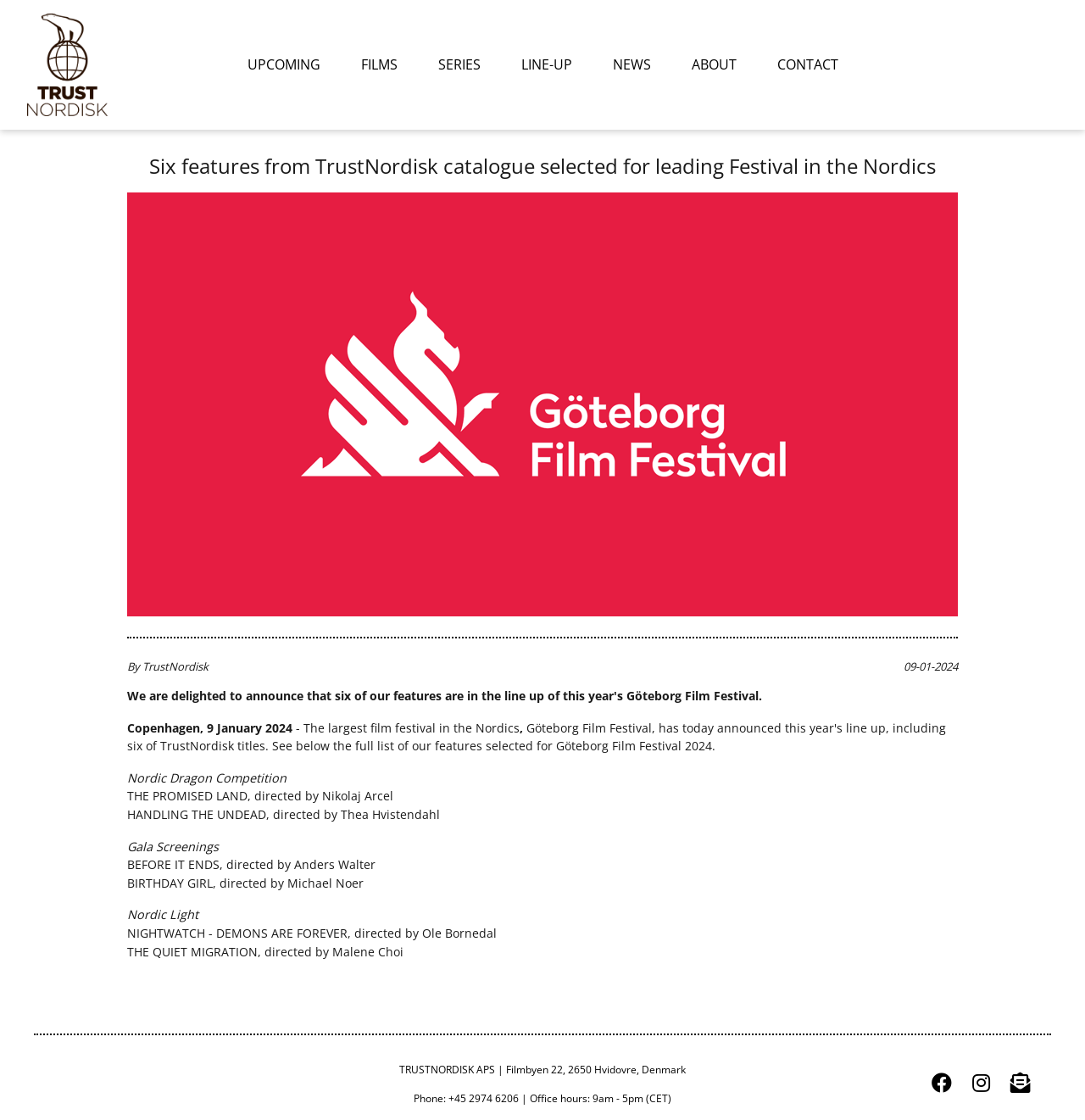What is the name of the film festival mentioned?
Give a one-word or short phrase answer based on the image.

Nordic Dragon Competition